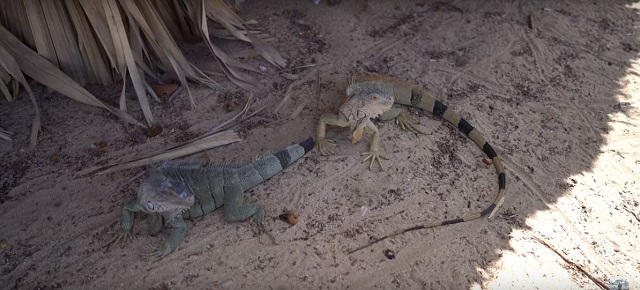Offer a detailed explanation of the image and its components.

In this image, two iguanas are seen lounging on sandy ground, likely enjoying the warmth of the sun. The lizard on the left has a greenish hue and distinct patterns on its body, while the one on the right showcases a more vibrant color with striking black and yellow markings along its tail. They are positioned near a natural shade, indicating their affinity for cool environments, which is characteristic of Naples iguanas. These reptiles are often spotted sunbathing in warm areas like sidewalks or sandy beaches, as they seek out heat and shelter. This scene encapsulates the challenges of managing iguana populations in residential areas, especially when lush garden spaces attract these wildlife visitors.